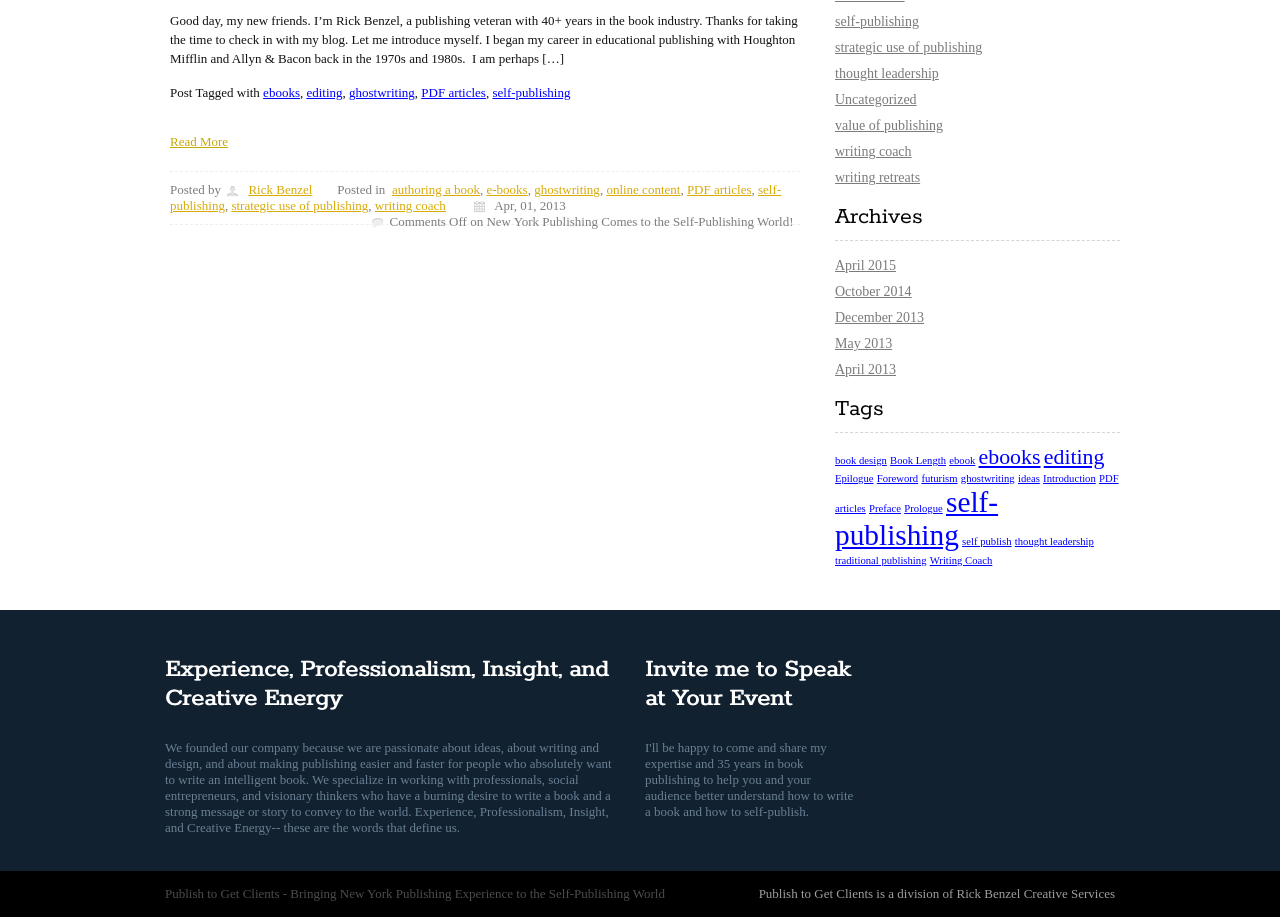Identify the bounding box for the UI element described as: "Book Length". Ensure the coordinates are four float numbers between 0 and 1, formatted as [left, top, right, bottom].

[0.695, 0.496, 0.739, 0.508]